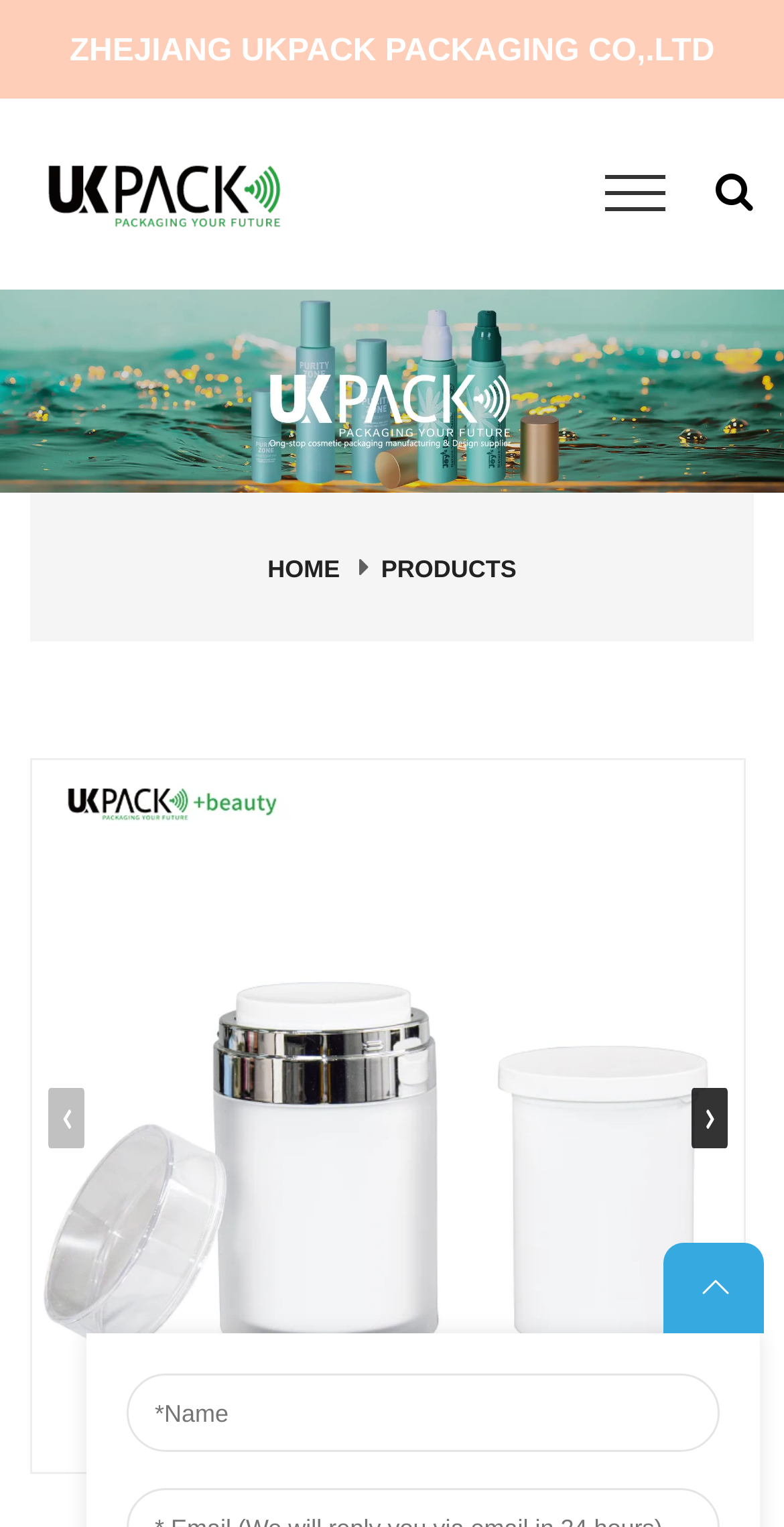Respond to the question with just a single word or phrase: 
How many images are there on the webpage?

4